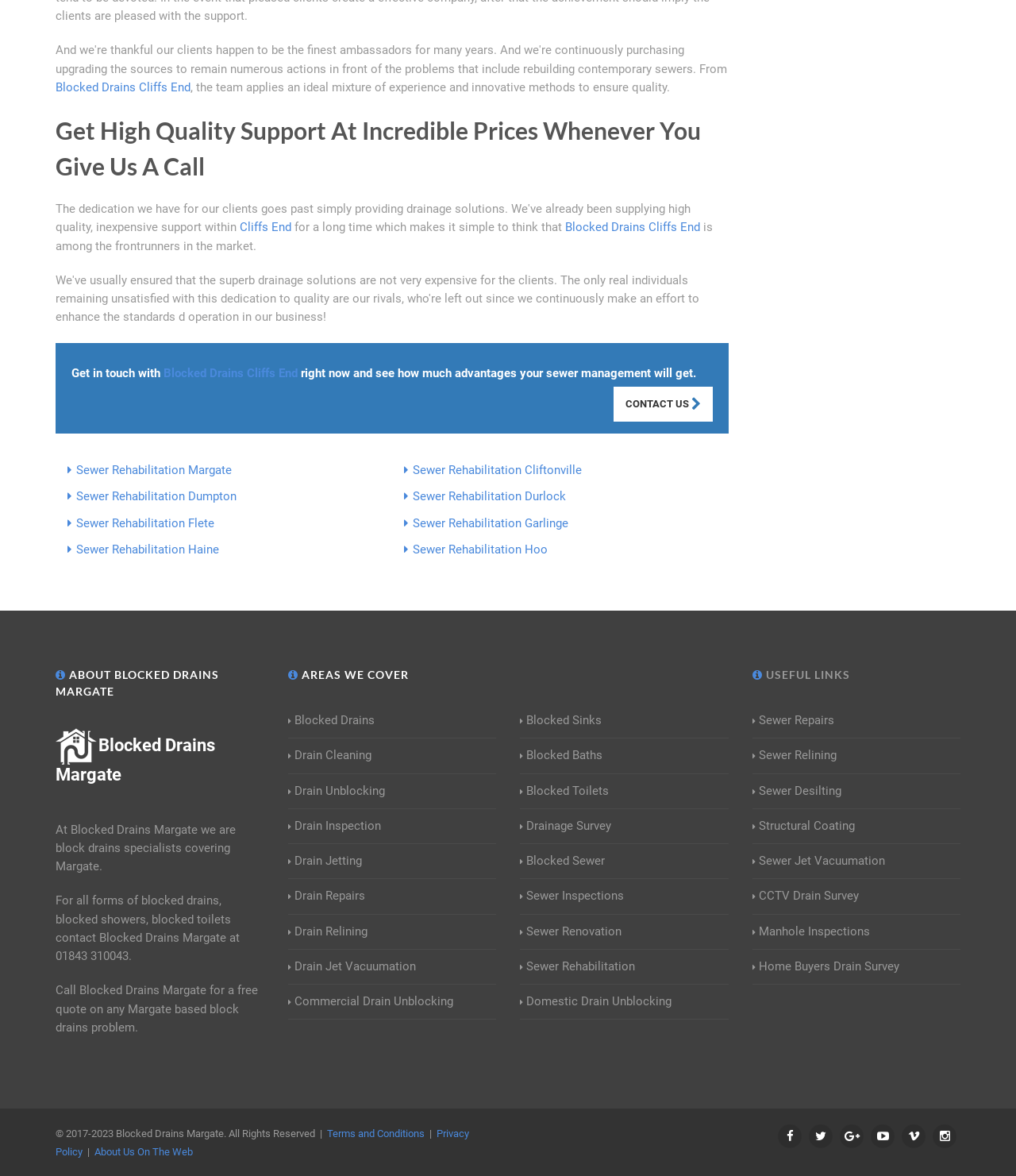Identify the bounding box coordinates necessary to click and complete the given instruction: "Learn more about Sewer Rehabilitation Margate".

[0.075, 0.394, 0.228, 0.406]